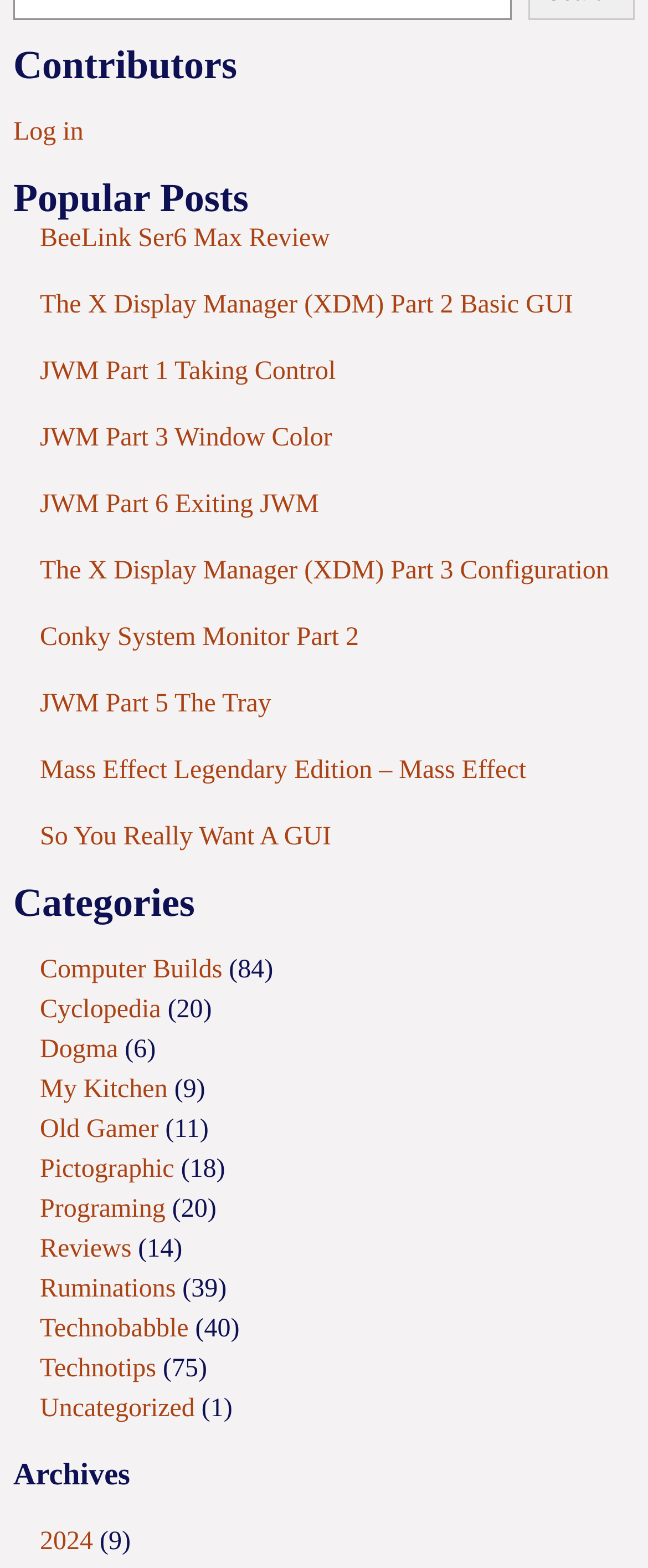Provide the bounding box coordinates for the specified HTML element described in this description: "BeeLink Ser6 Max Review". The coordinates should be four float numbers ranging from 0 to 1, in the format [left, top, right, bottom].

[0.062, 0.143, 0.509, 0.161]